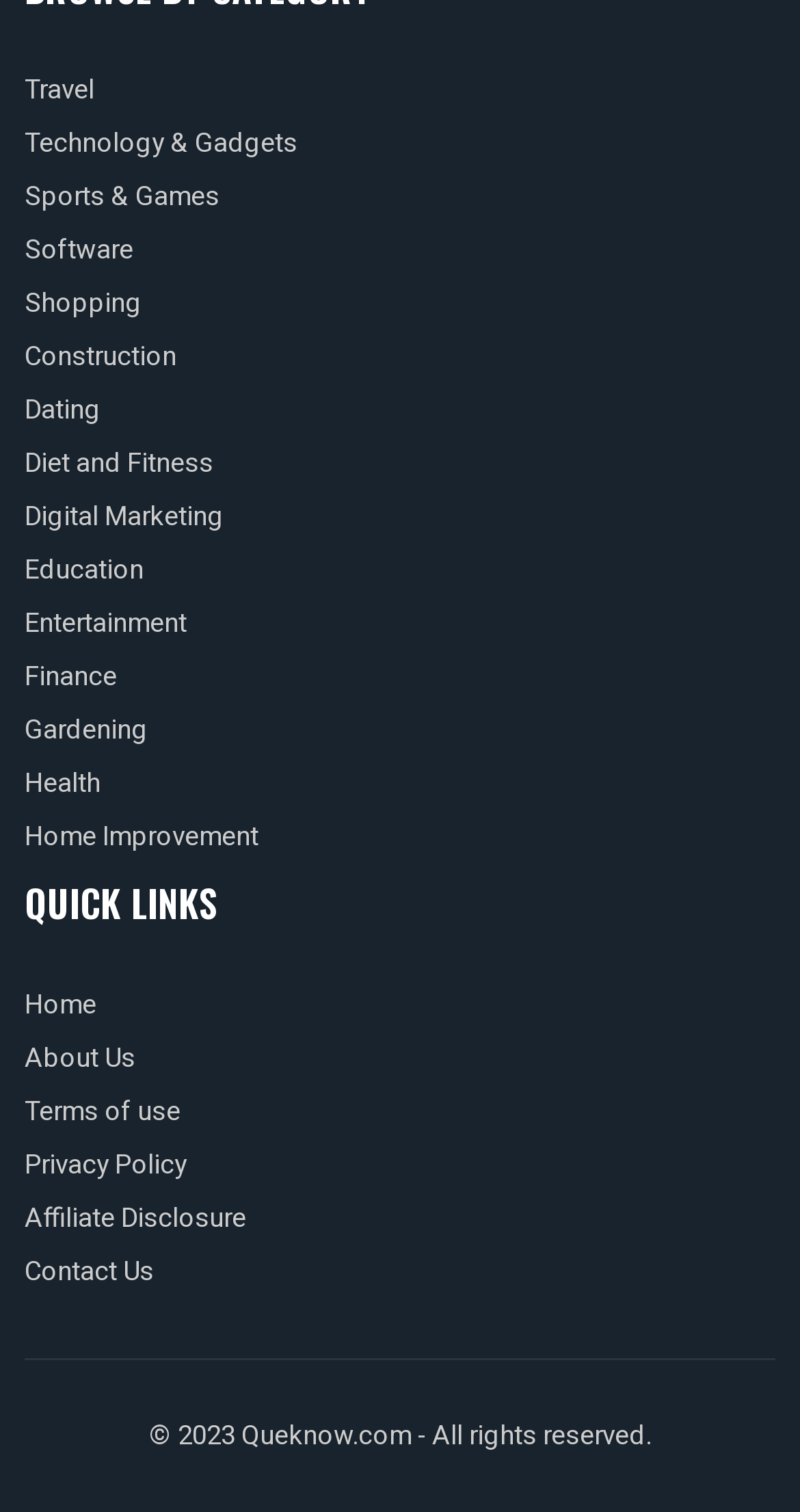What is the category of links above 'QUICK LINKS'?
Please provide a single word or phrase as the answer based on the screenshot.

Various topics